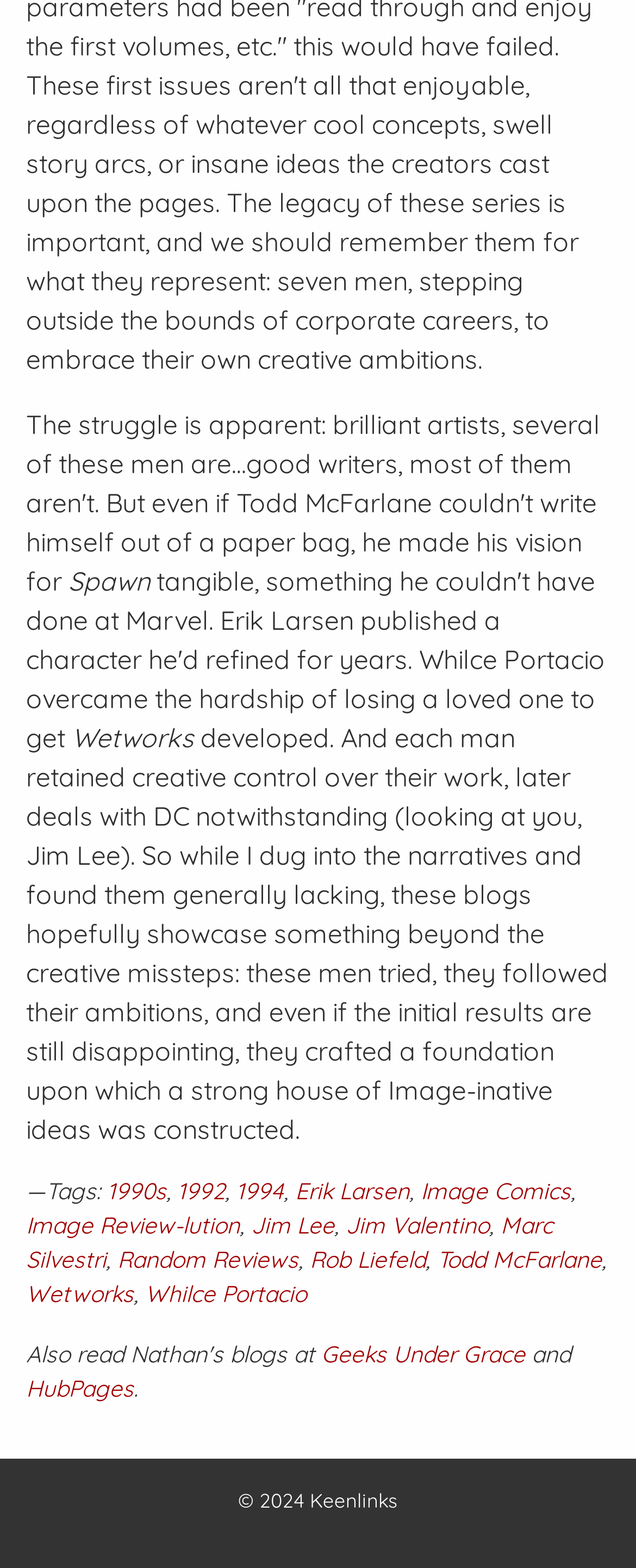Please give a concise answer to this question using a single word or phrase: 
What is the name of the first comic mentioned?

Spawn